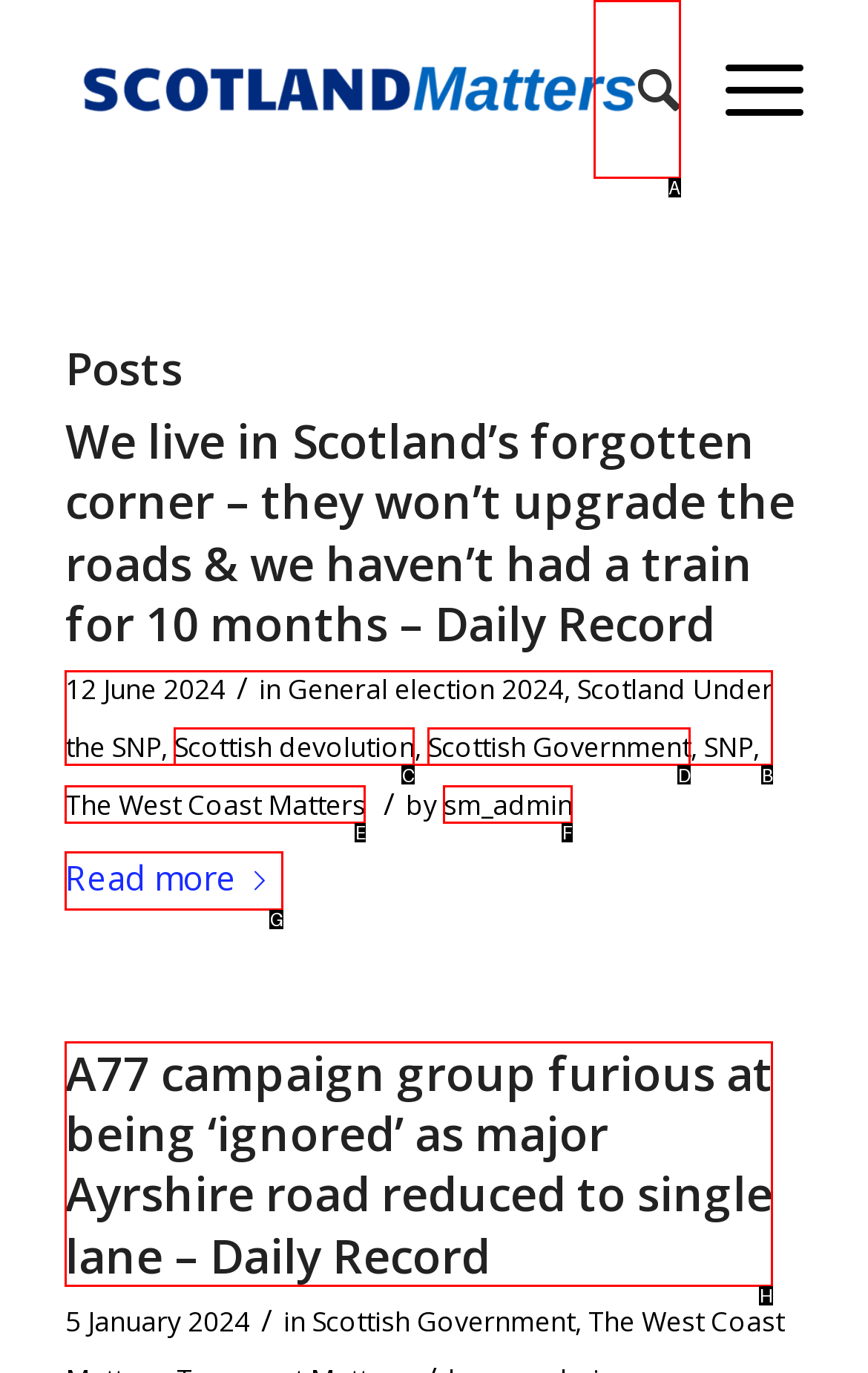Choose the letter of the element that should be clicked to complete the task: Search on the website
Answer with the letter from the possible choices.

A